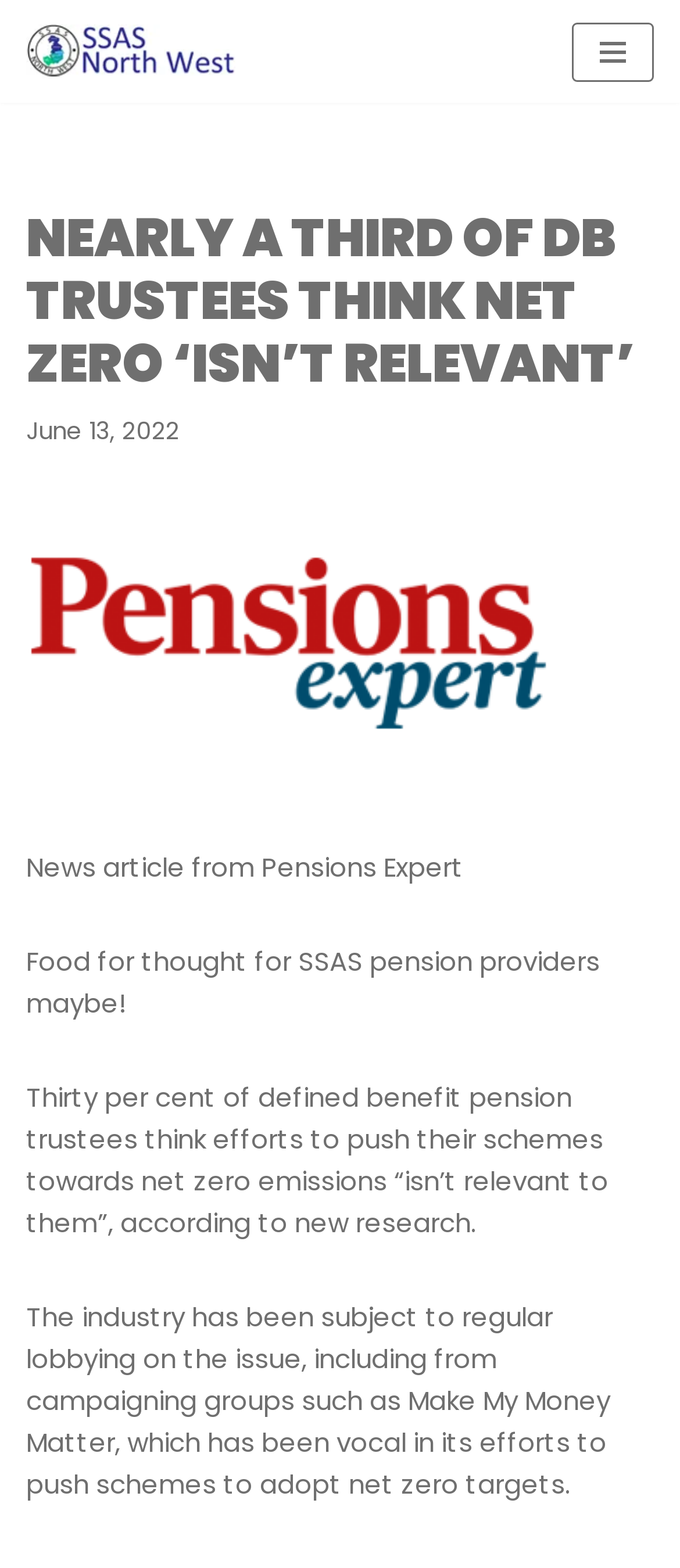Using the webpage screenshot, find the UI element described by Navigation Menu. Provide the bounding box coordinates in the format (top-left x, top-left y, bottom-right x, bottom-right y), ensuring all values are floating point numbers between 0 and 1.

[0.841, 0.014, 0.962, 0.052]